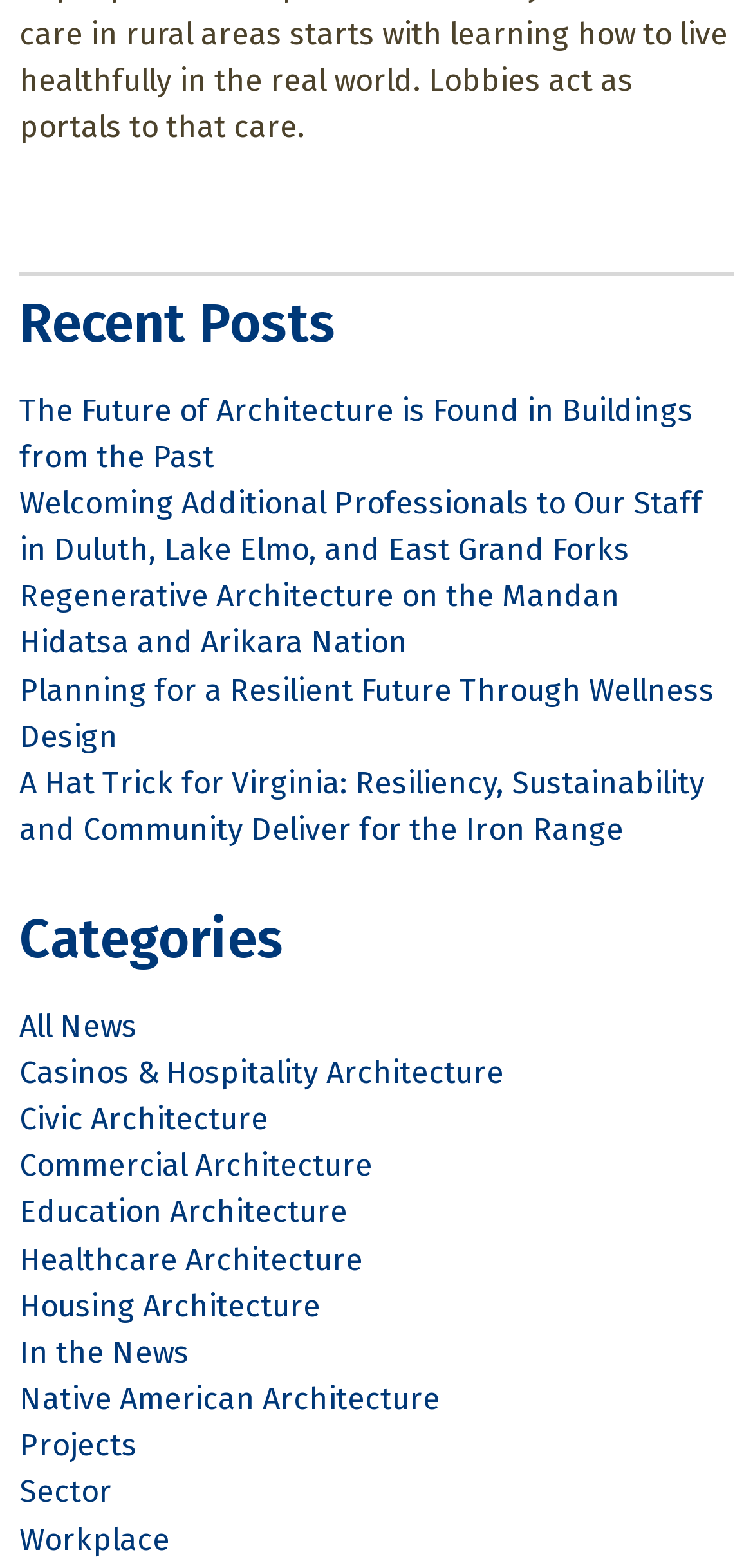Locate the bounding box coordinates of the area to click to fulfill this instruction: "view all news". The bounding box should be presented as four float numbers between 0 and 1, in the order [left, top, right, bottom].

[0.026, 0.642, 0.182, 0.666]